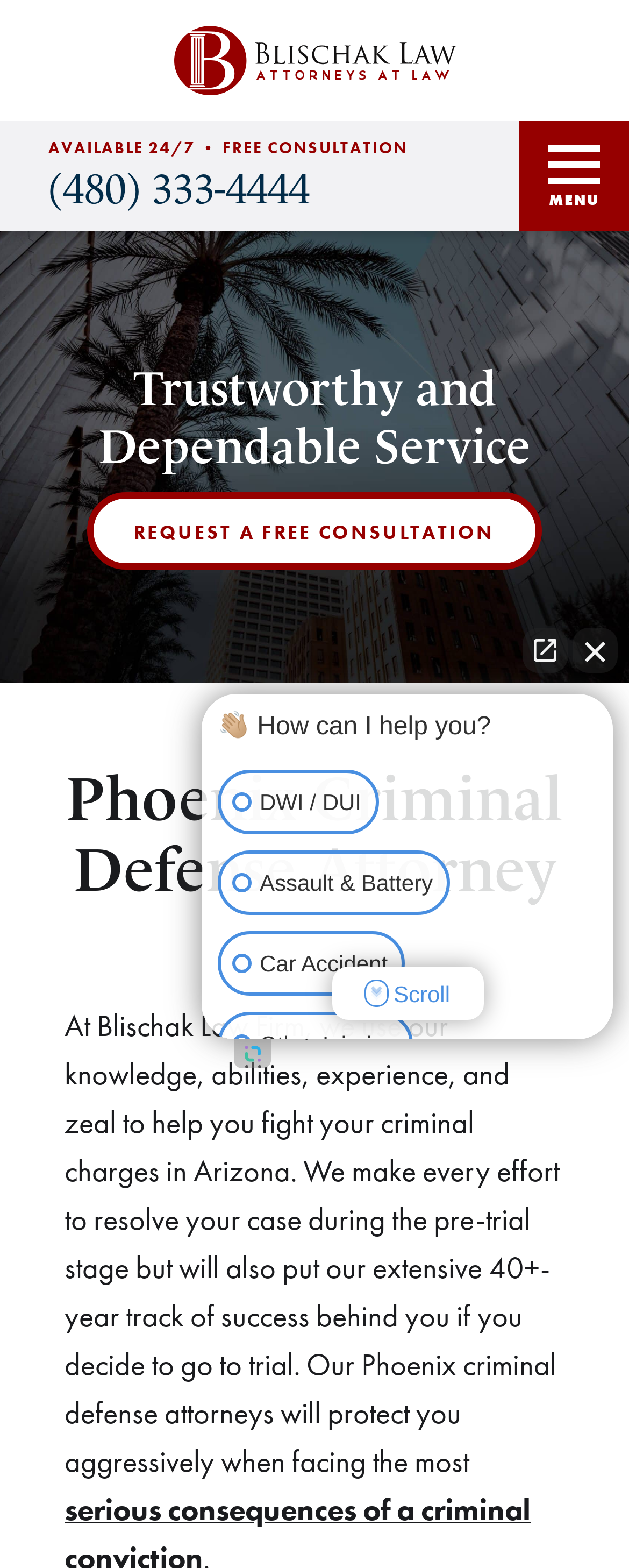Please provide a detailed answer to the question below by examining the image:
What types of cases do the criminal defense attorneys handle?

I found this information by looking at the static text elements 'DWI / DUI', 'Assault & Battery', 'Car Accident', and others, which are listed as options for the types of cases the law firm handles.